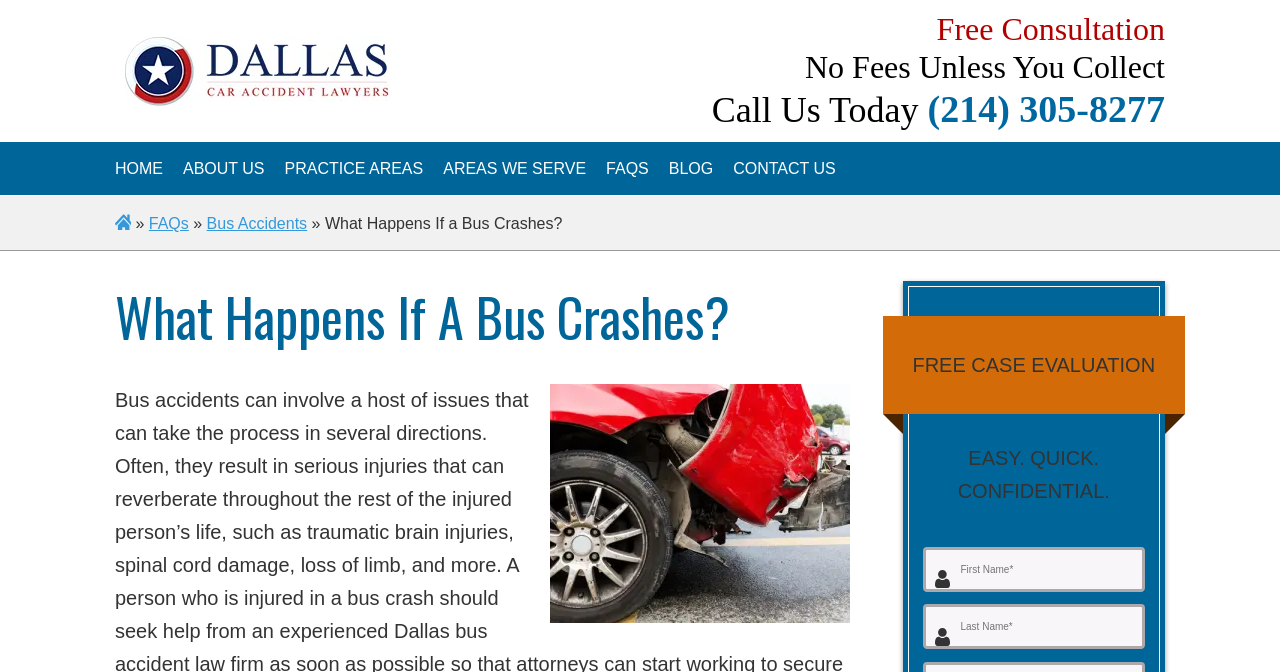Pinpoint the bounding box coordinates of the area that should be clicked to complete the following instruction: "Click the 'CONTACT US' link". The coordinates must be given as four float numbers between 0 and 1, i.e., [left, top, right, bottom].

[0.573, 0.239, 0.653, 0.264]